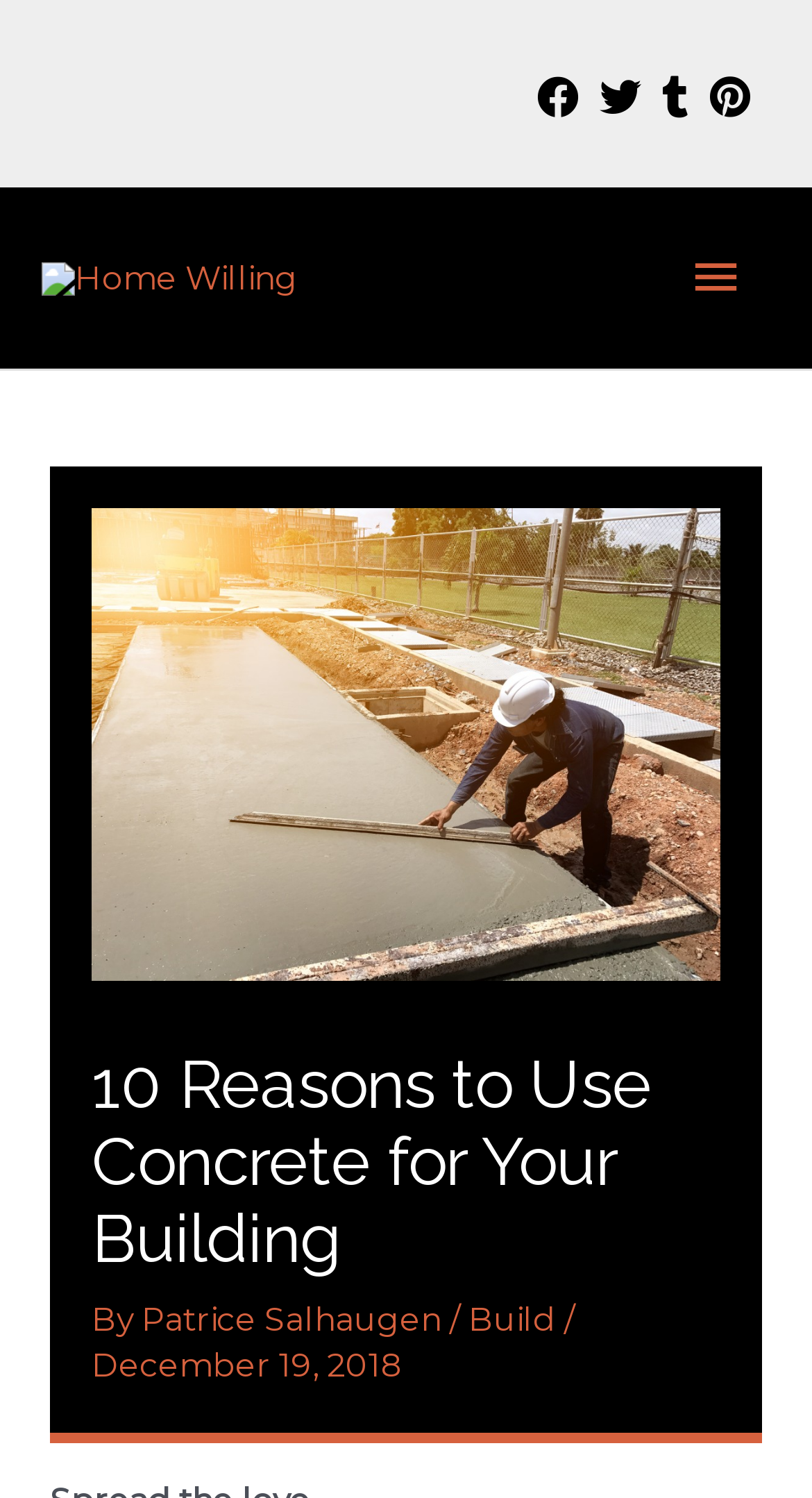Give a short answer using one word or phrase for the question:
What is the topic of the main image?

Worker spreading concrete